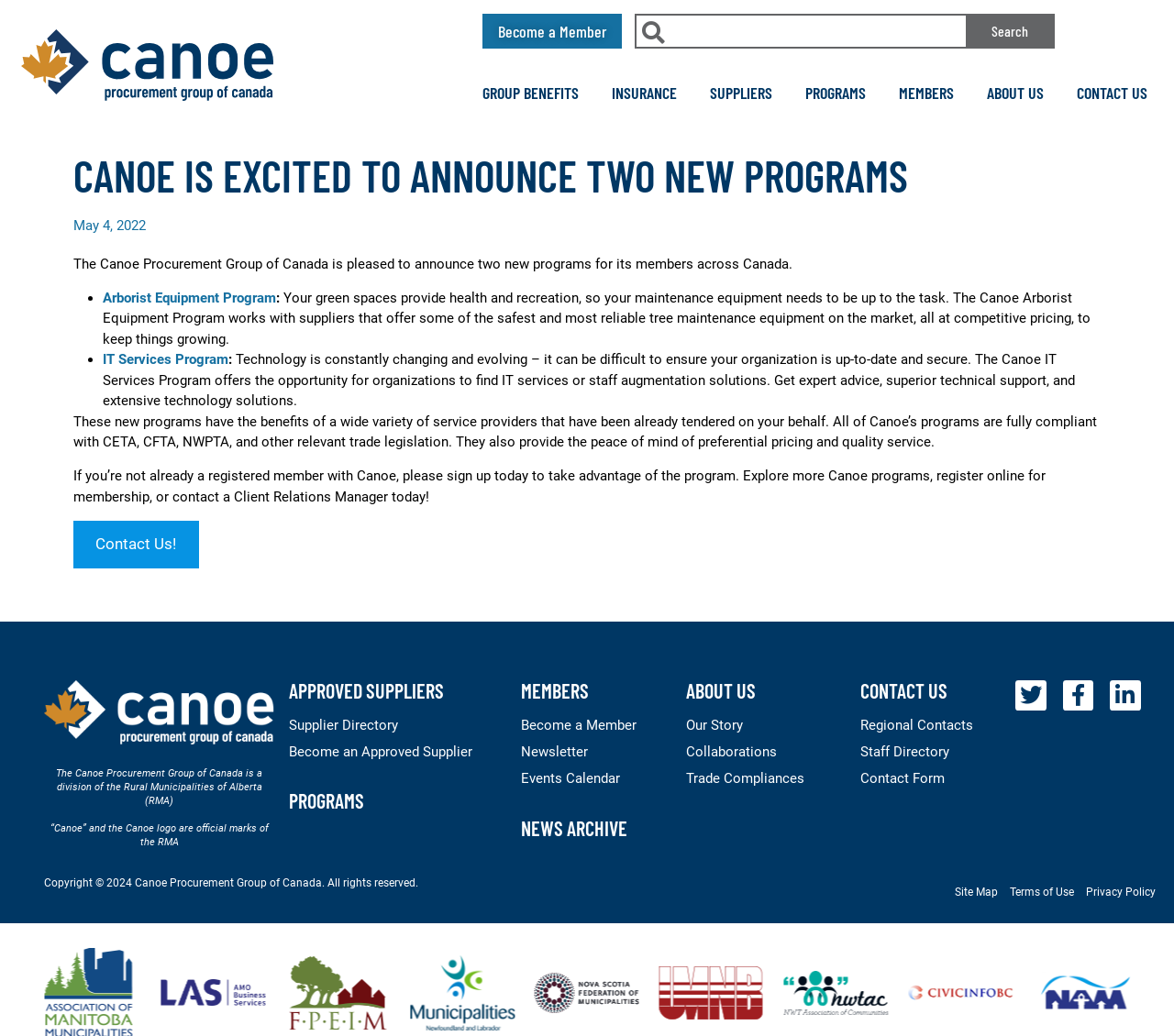What is the benefit of being a registered member with Canoe?
Refer to the image and provide a one-word or short phrase answer.

Preferential pricing and quality service